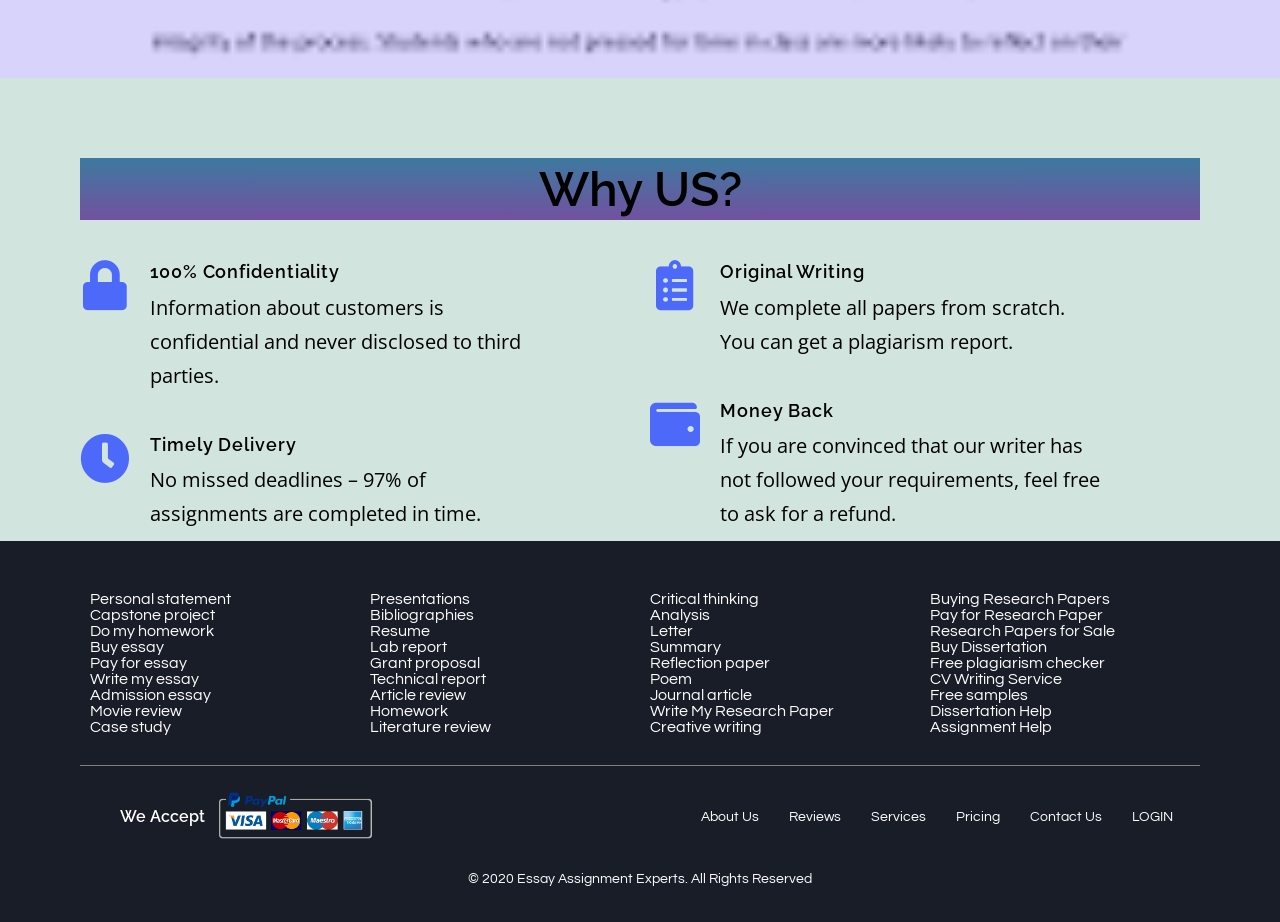Using the description: "Services", determine the UI element's bounding box coordinates. Ensure the coordinates are in the format of four float numbers between 0 and 1, i.e., [left, top, right, bottom].

[0.669, 0.861, 0.736, 0.911]